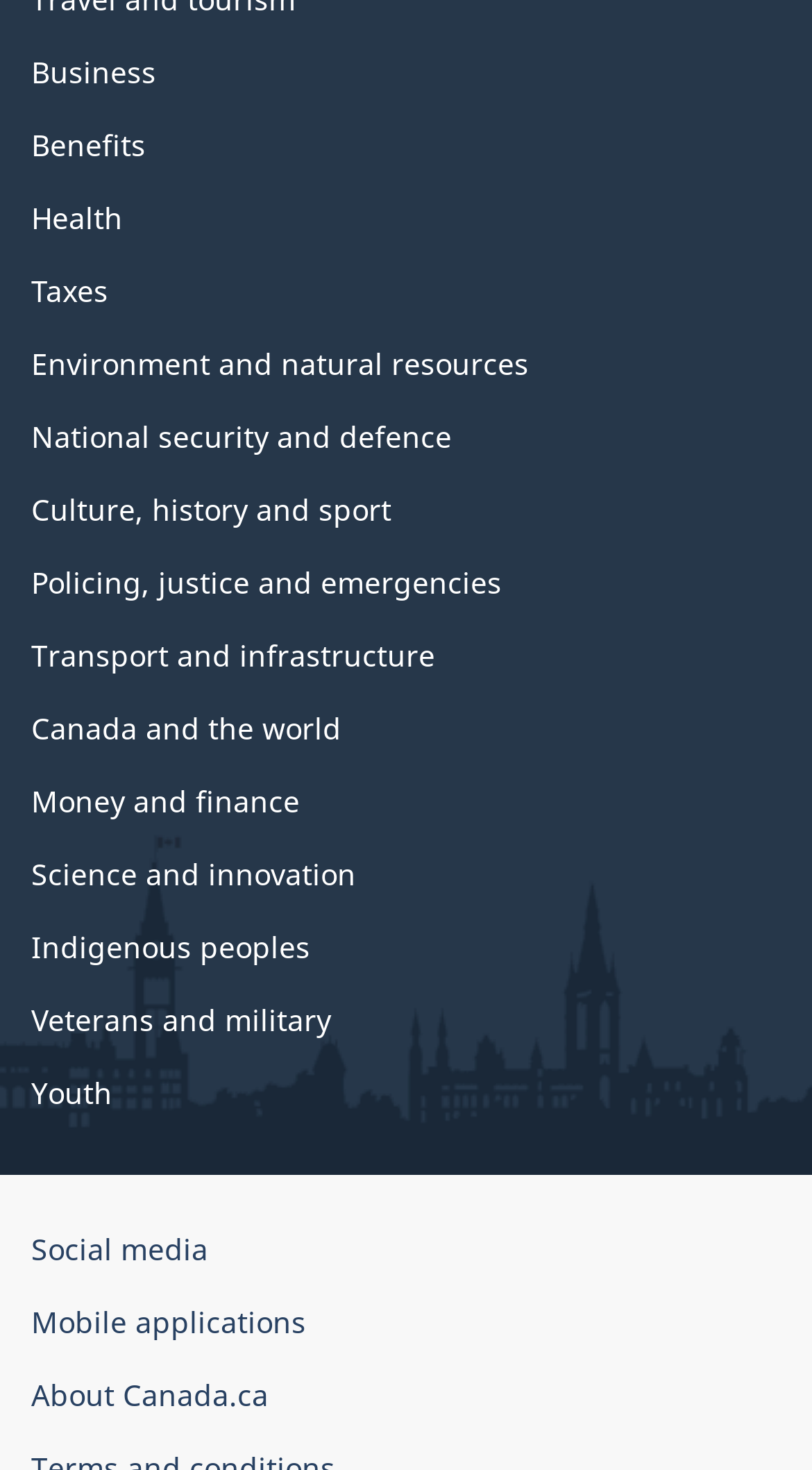Please determine the bounding box coordinates of the area that needs to be clicked to complete this task: 'contact us'. The coordinates must be four float numbers between 0 and 1, formatted as [left, top, right, bottom].

None